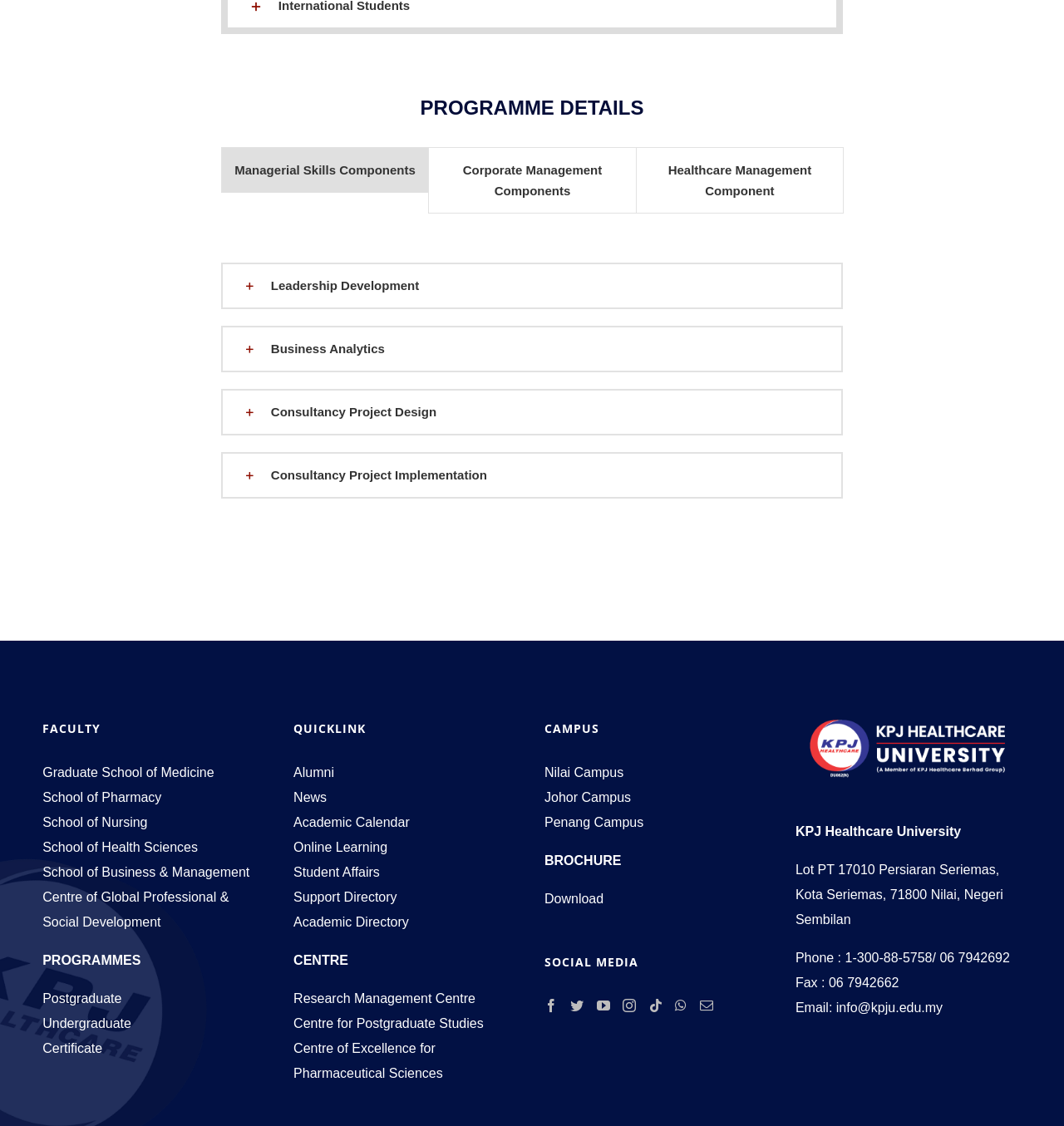Determine the bounding box coordinates for the clickable element required to fulfill the instruction: "Click on the Leadership Development button". Provide the coordinates as four float numbers between 0 and 1, i.e., [left, top, right, bottom].

[0.209, 0.235, 0.791, 0.273]